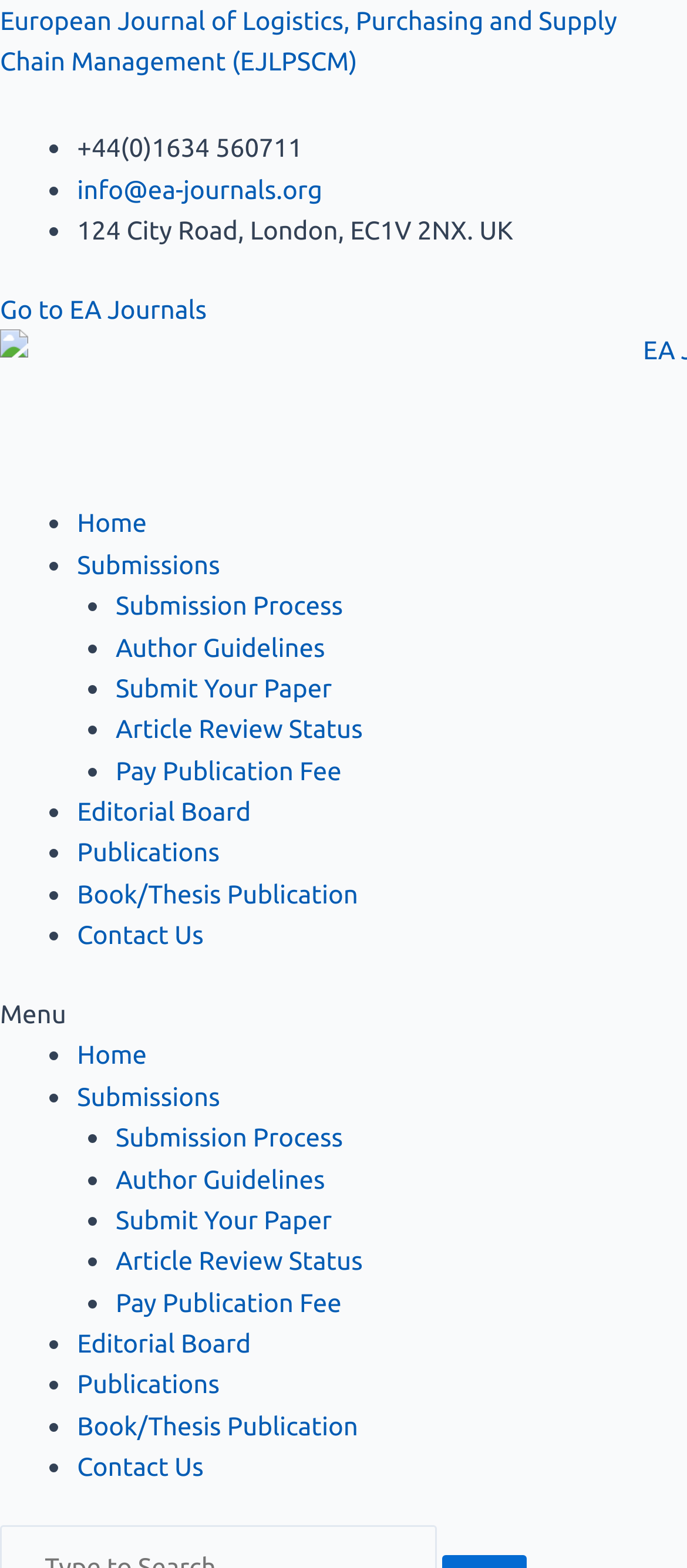Detail the features and information presented on the webpage.

The webpage is an archive page for "Procurement Procedures" on the European Journal of Logistics, Purchasing and Supply Chain Management (EJLPSCM) website. At the top, there is a link to the journal's homepage, followed by a list of contact information, including a phone number, email address, and physical address.

Below the contact information, there is a horizontal list of navigation links, including "Home", "Submissions", "Submission Process", "Author Guidelines", "Submit Your Paper", "Article Review Status", "Pay Publication Fee", "Editorial Board", "Publications", "Book/Thesis Publication", and "Contact Us". These links are separated by bullet points and are aligned to the left side of the page.

At the very top right corner of the page, there is a button labeled "Menu Toggle", which is currently not expanded.